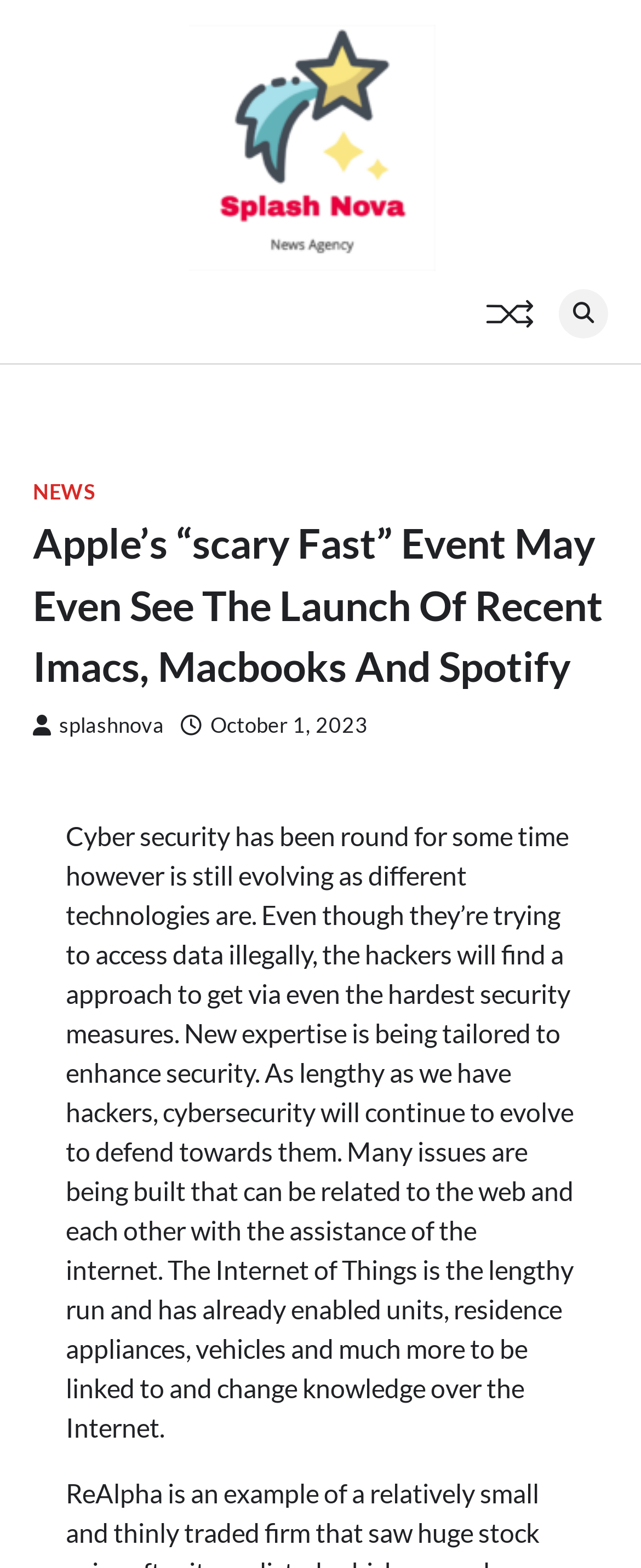Examine the image and give a thorough answer to the following question:
What is the purpose of new technology in cyber security?

According to the static text element, new technology is being tailored to enhance security, implying that its purpose is to improve the protection against cyber threats.